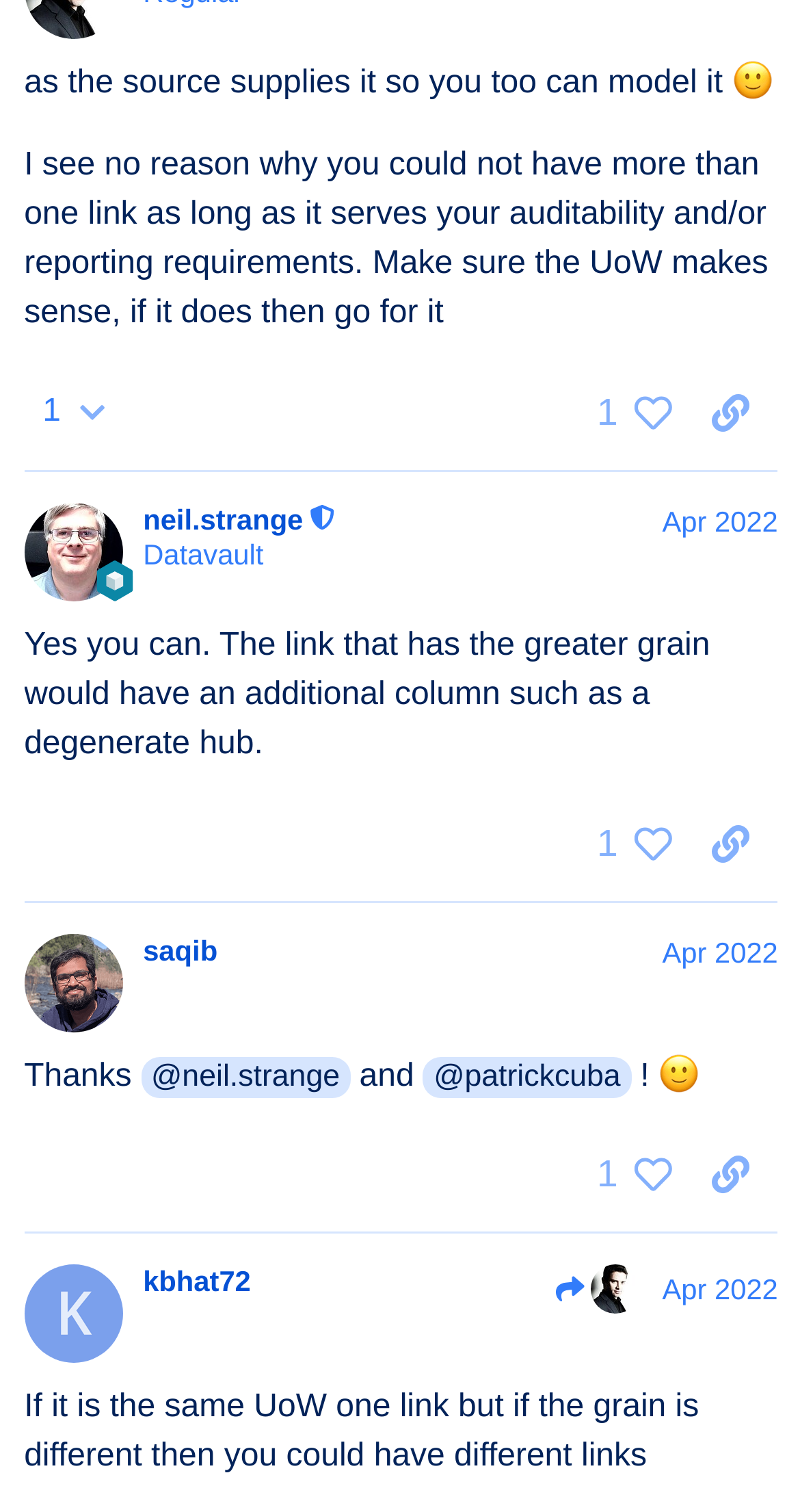What is the date of the second post?
Craft a detailed and extensive response to the question.

I found the date of the second post by looking at the heading element that contains the text 'saqib Apr 2022'. The date is '11 Apr 2022' which is obtained from the generic element that contains the text '11 Apr 2022 01:40'.